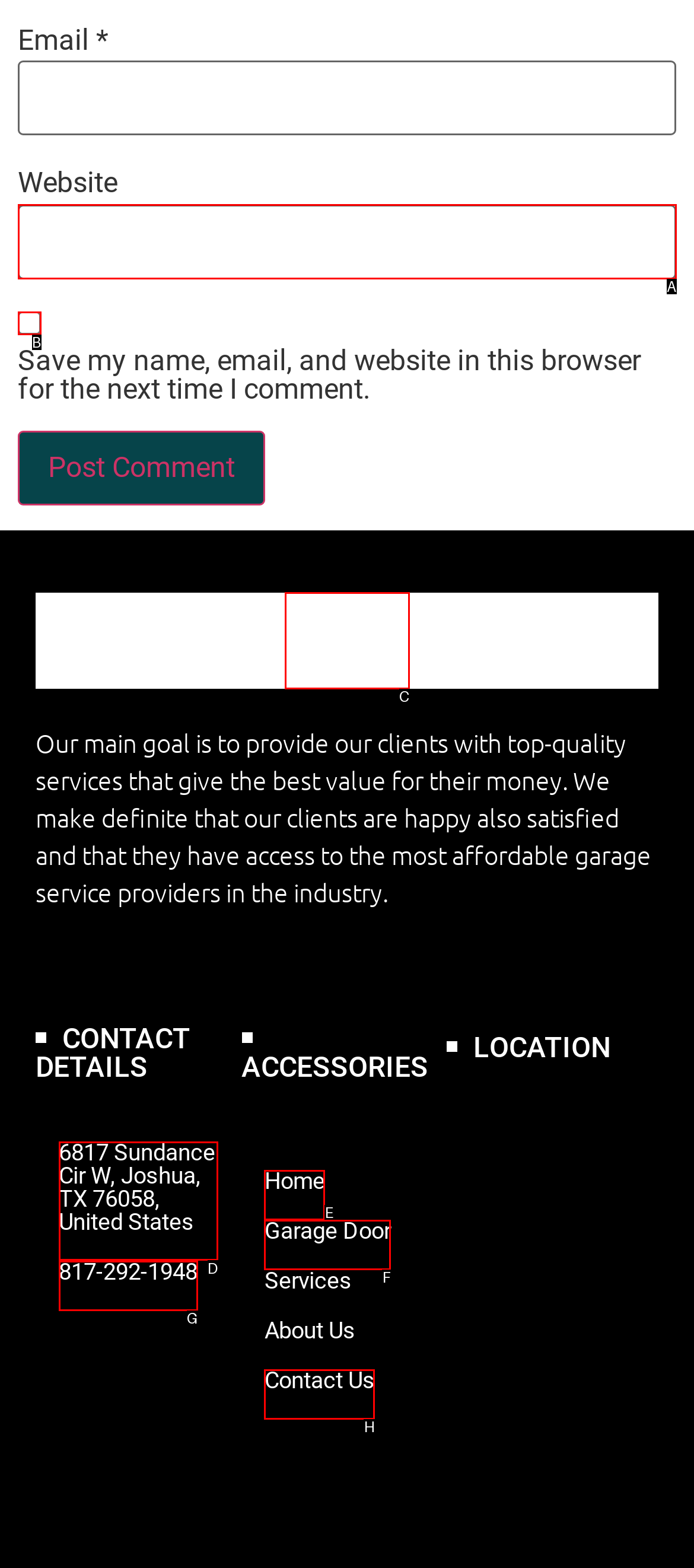What is the letter of the UI element you should click to View contact address? Provide the letter directly.

D